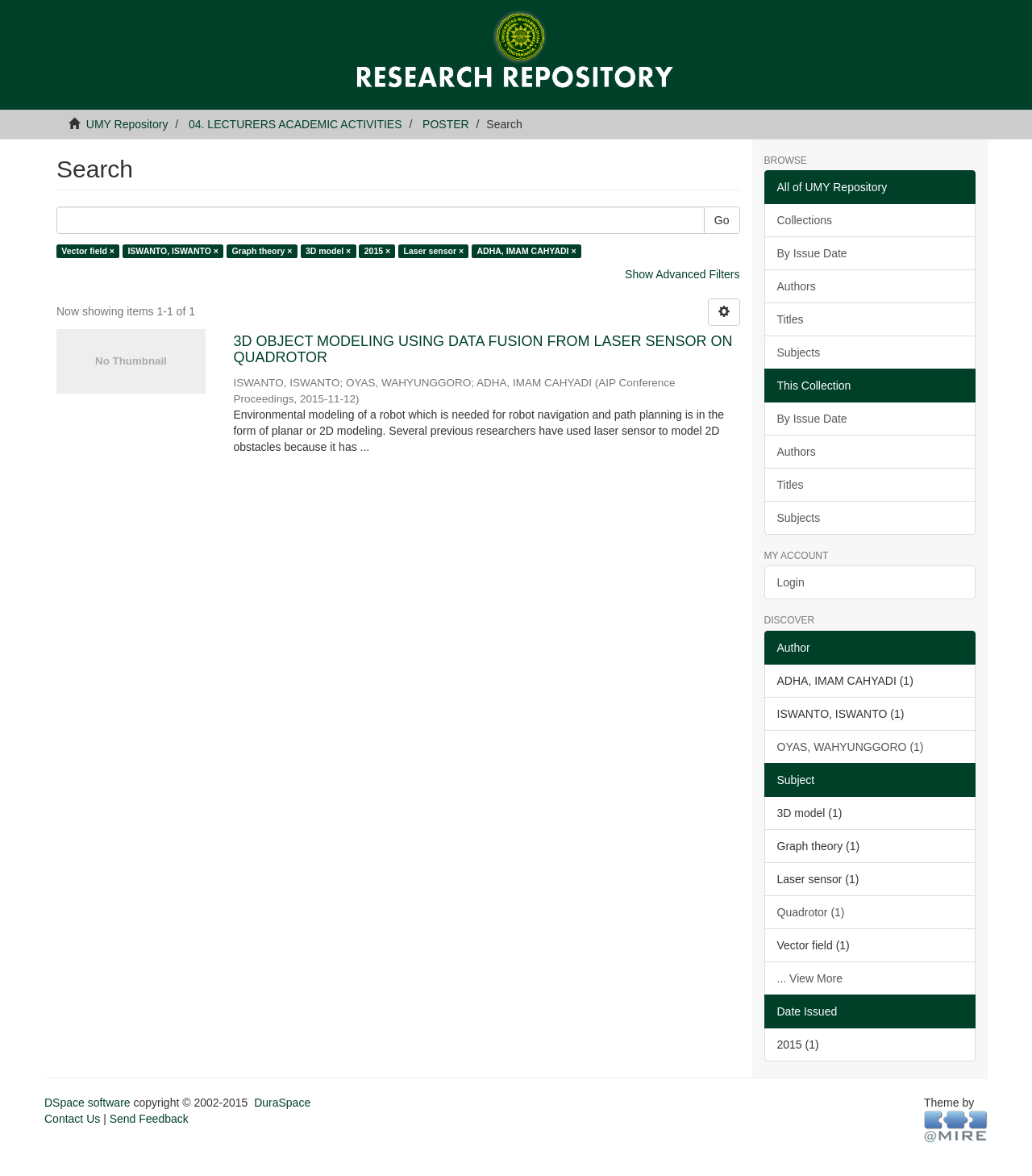Please answer the following question using a single word or phrase: 
What is the author of the search result?

ISWANTO, ISWANTO